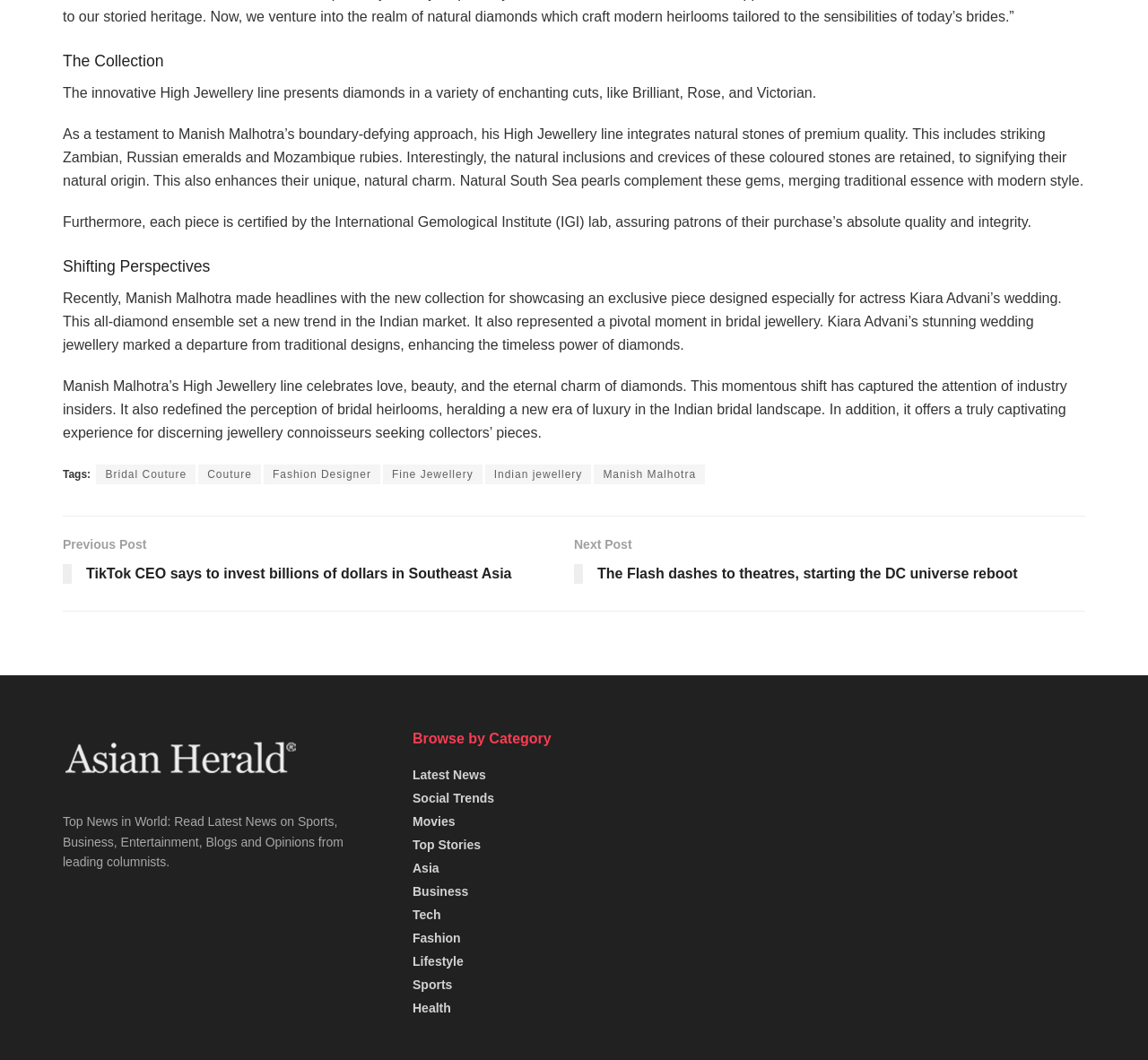Please identify the bounding box coordinates of the clickable region that I should interact with to perform the following instruction: "Click on 'Bridal Couture'". The coordinates should be expressed as four float numbers between 0 and 1, i.e., [left, top, right, bottom].

[0.084, 0.439, 0.17, 0.457]